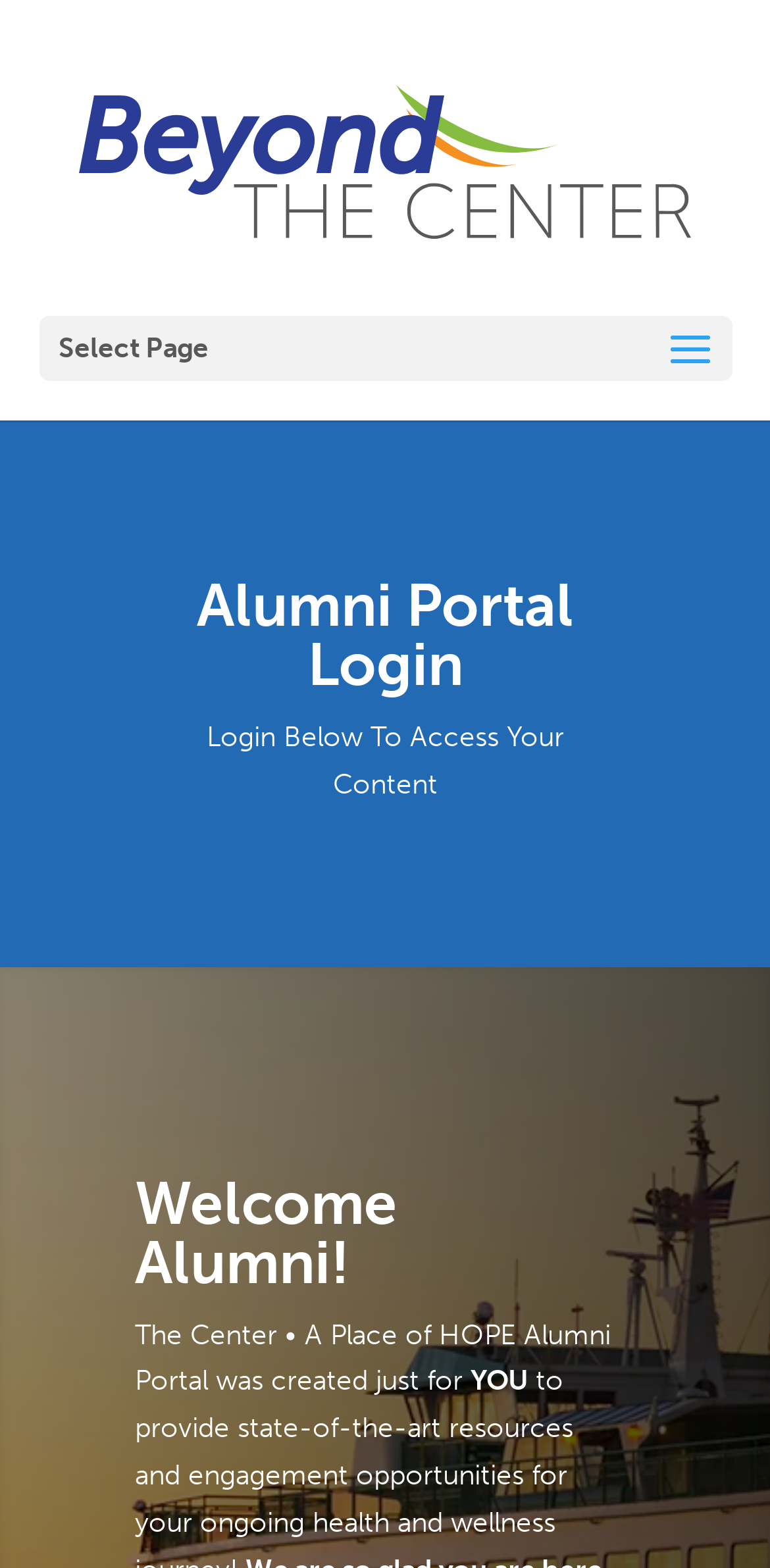Describe the entire webpage, focusing on both content and design.

The webpage is an Alumni Portal login page. At the top, there is a link to the Alumni Portal, accompanied by an image with the same name, taking up most of the top section. Below this, there is a static text "Select Page" positioned on the left side. 

The main content area is divided into two sections. On the left side, there is a heading "Alumni Portal Login" followed by a static text "Login Below To Access Your Content". 

On the right side, there is a heading "Welcome Alumni!" followed by a paragraph of text that reads "The Center • A Place of HOPE Alumni Portal was created just for YOU". The word "YOU" is emphasized.